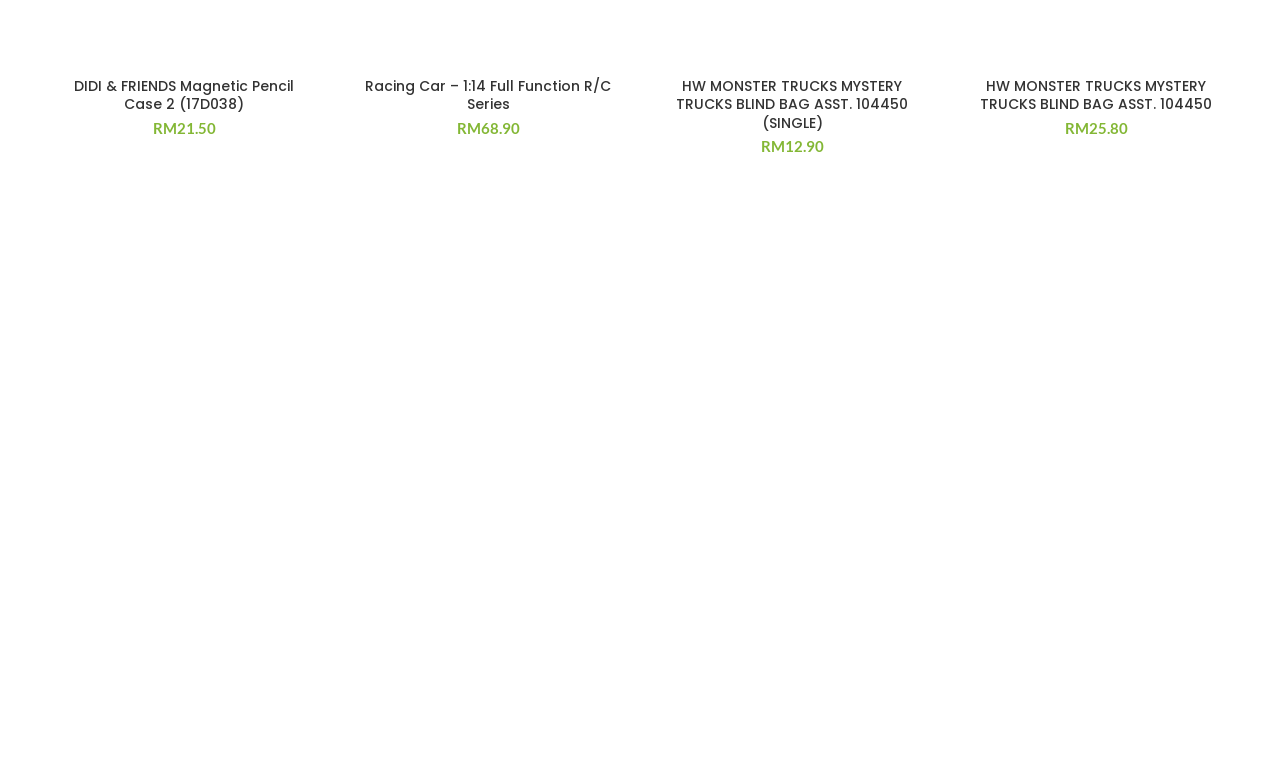Show the bounding box coordinates for the HTML element as described: "Quick view".

[0.037, 0.321, 0.102, 0.343]